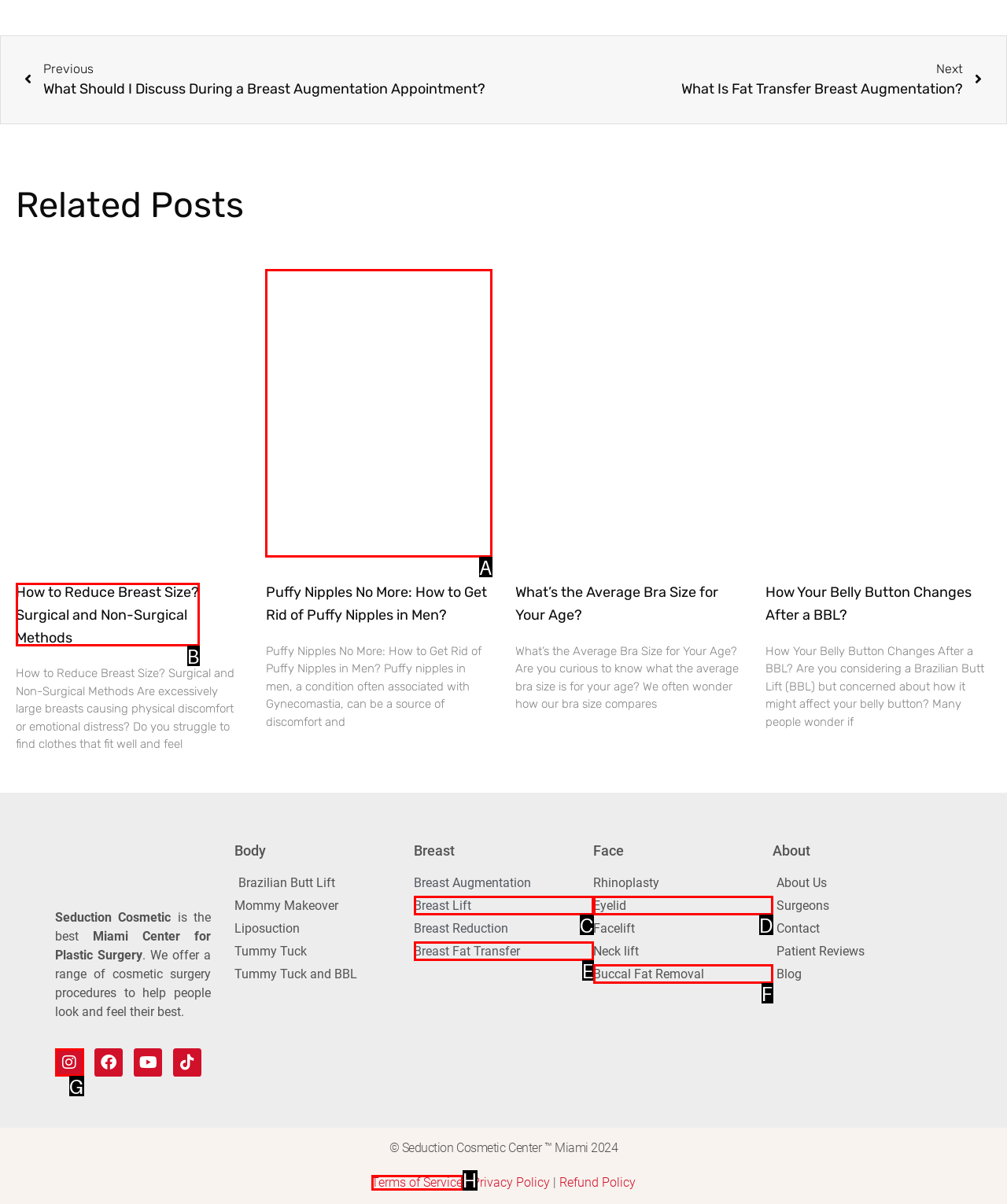Given the task: Follow the 'Instagram' link, tell me which HTML element to click on.
Answer with the letter of the correct option from the given choices.

G